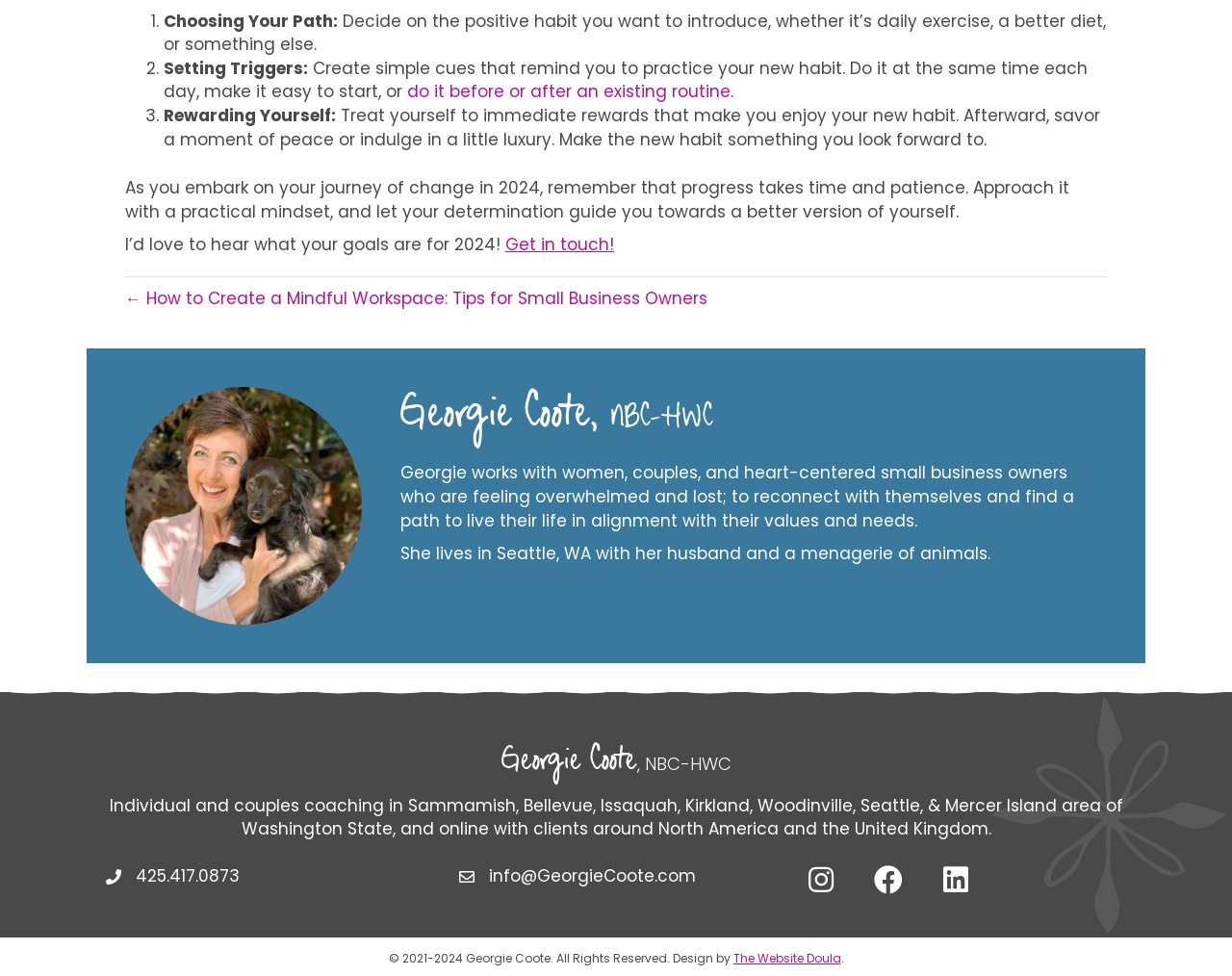What is the profession of Georgie Coote?
Make sure to answer the question with a detailed and comprehensive explanation.

Georgie Coote is a coach, as indicated by the text 'Georgie works with women, couples, and heart-centered small business owners who are feeling overwhelmed and lost; to reconnect with themselves and find a path to live their life in alignment with their values and needs.' which describes her profession.